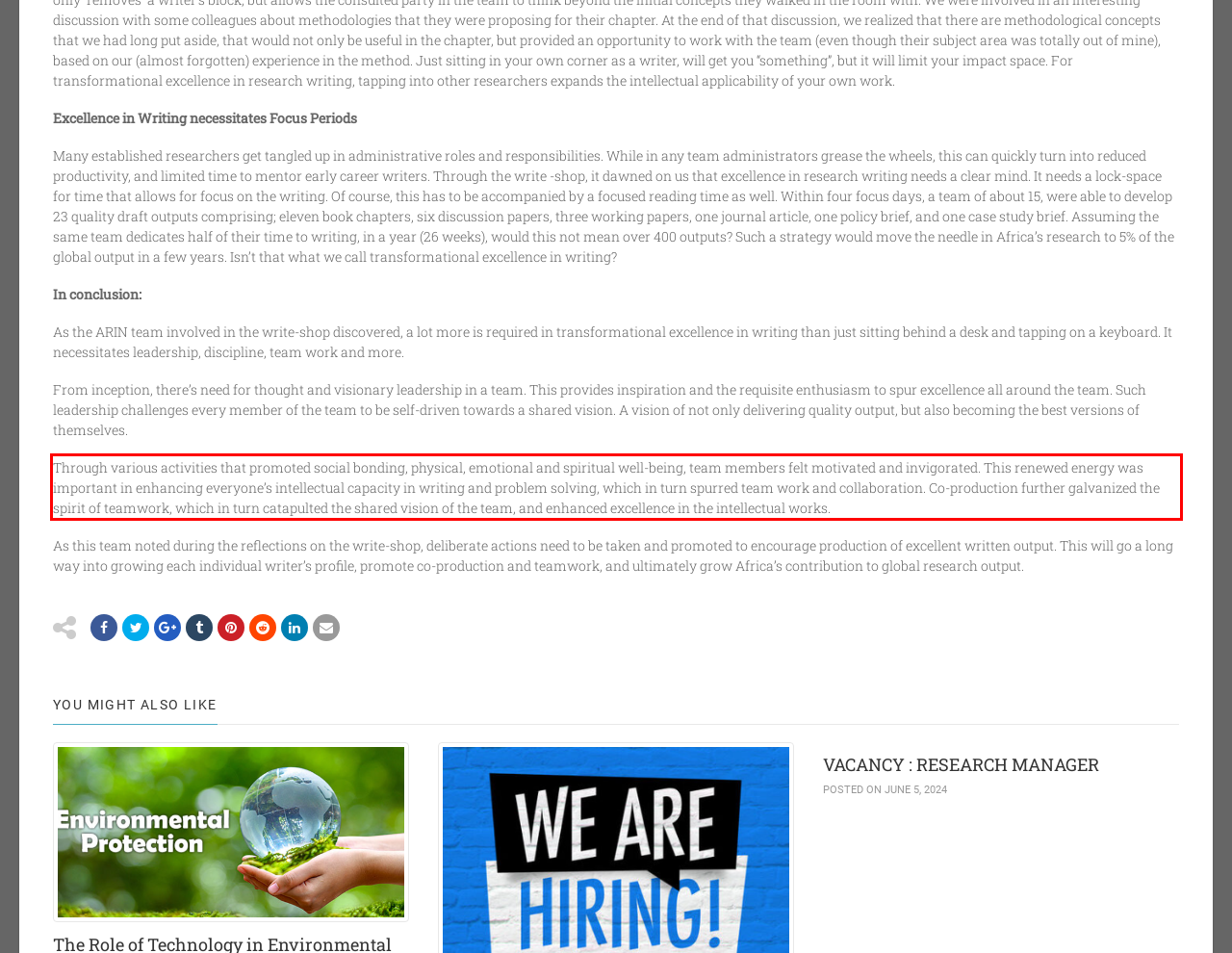Given a webpage screenshot, locate the red bounding box and extract the text content found inside it.

Through various activities that promoted social bonding, physical, emotional and spiritual well-being, team members felt motivated and invigorated. This renewed energy was important in enhancing everyone’s intellectual capacity in writing and problem solving, which in turn spurred team work and collaboration. Co-production further galvanized the spirit of teamwork, which in turn catapulted the shared vision of the team, and enhanced excellence in the intellectual works.